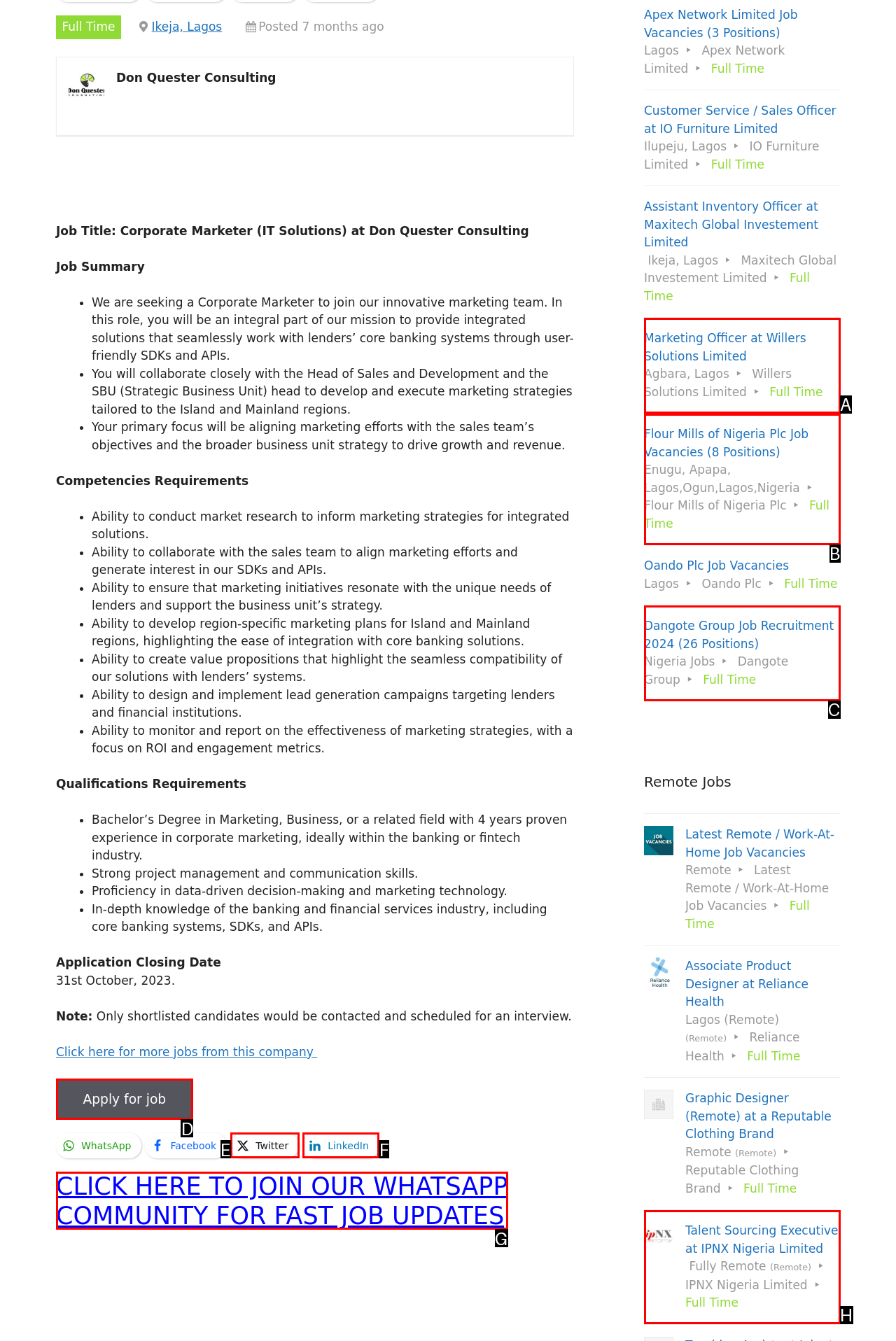Find the option that best fits the description: value="Apply for job". Answer with the letter of the option.

D